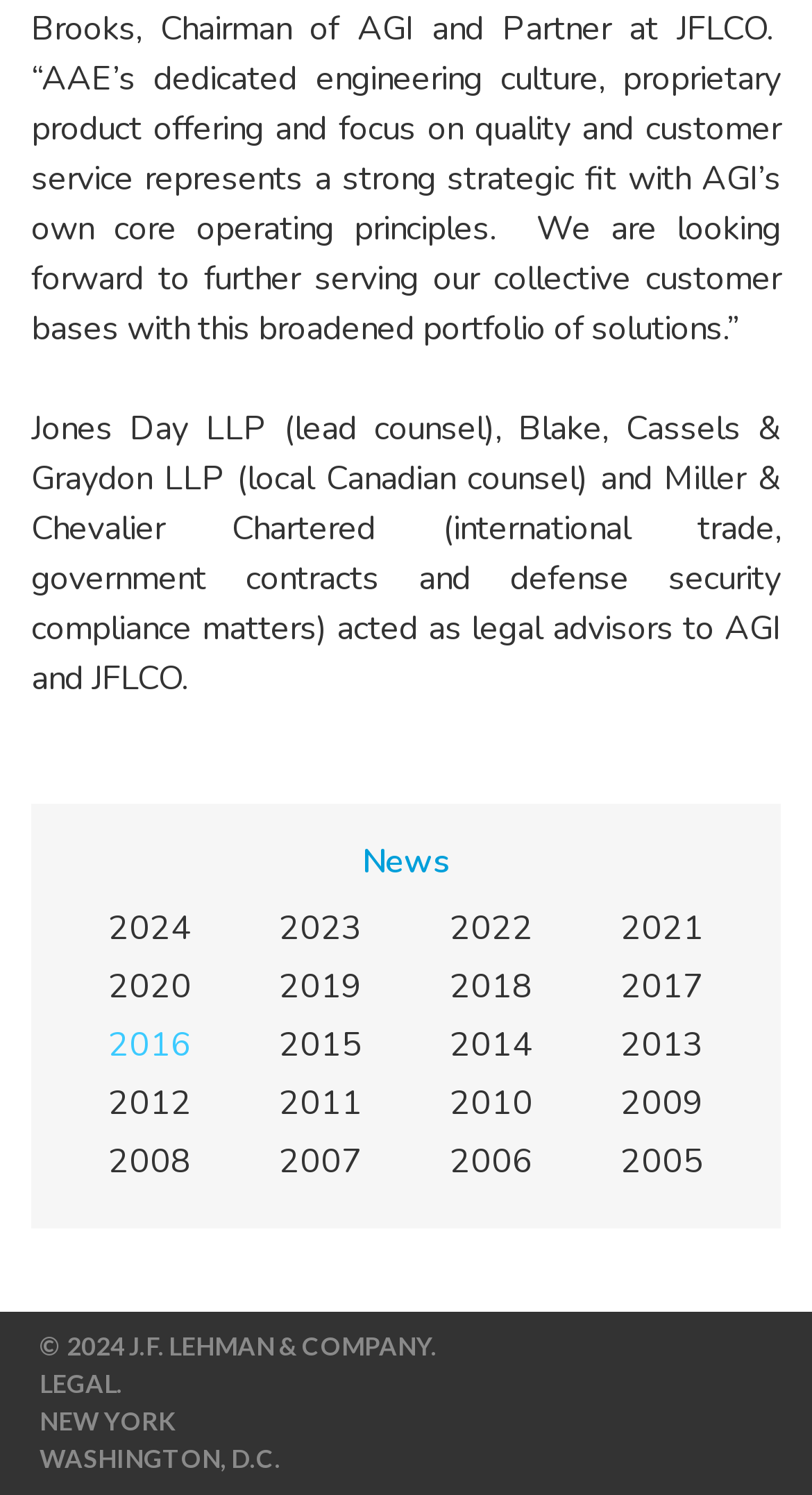Please determine the bounding box of the UI element that matches this description: Menu. The coordinates should be given as (top-left x, top-left y, bottom-right x, bottom-right y), with all values between 0 and 1.

None